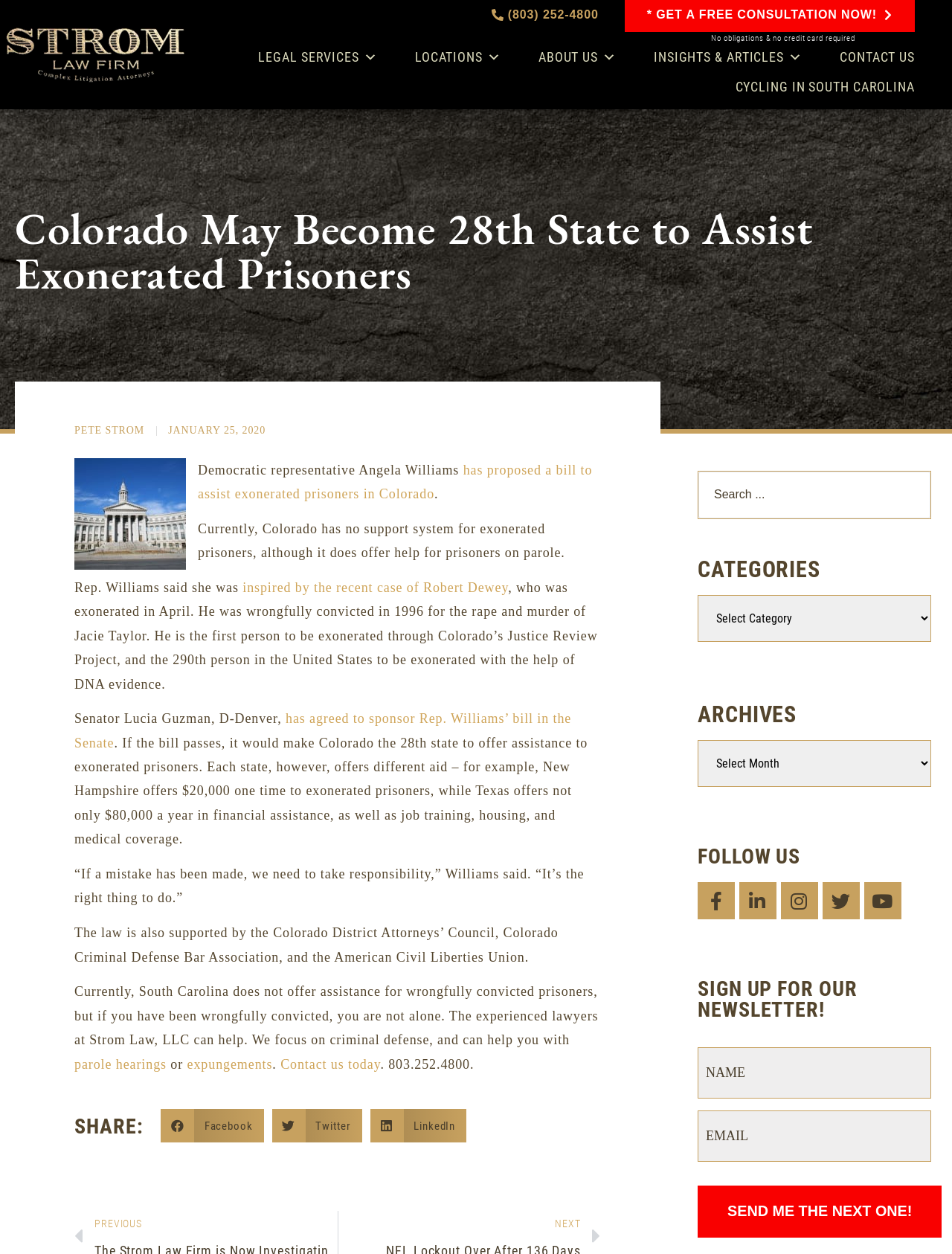How many states currently offer assistance to exonerated prisoners?
Refer to the screenshot and deliver a thorough answer to the question presented.

The webpage states that if the bill passes, Colorado will become the 28th state to offer assistance to exonerated prisoners. This implies that currently, 27 states offer such assistance.